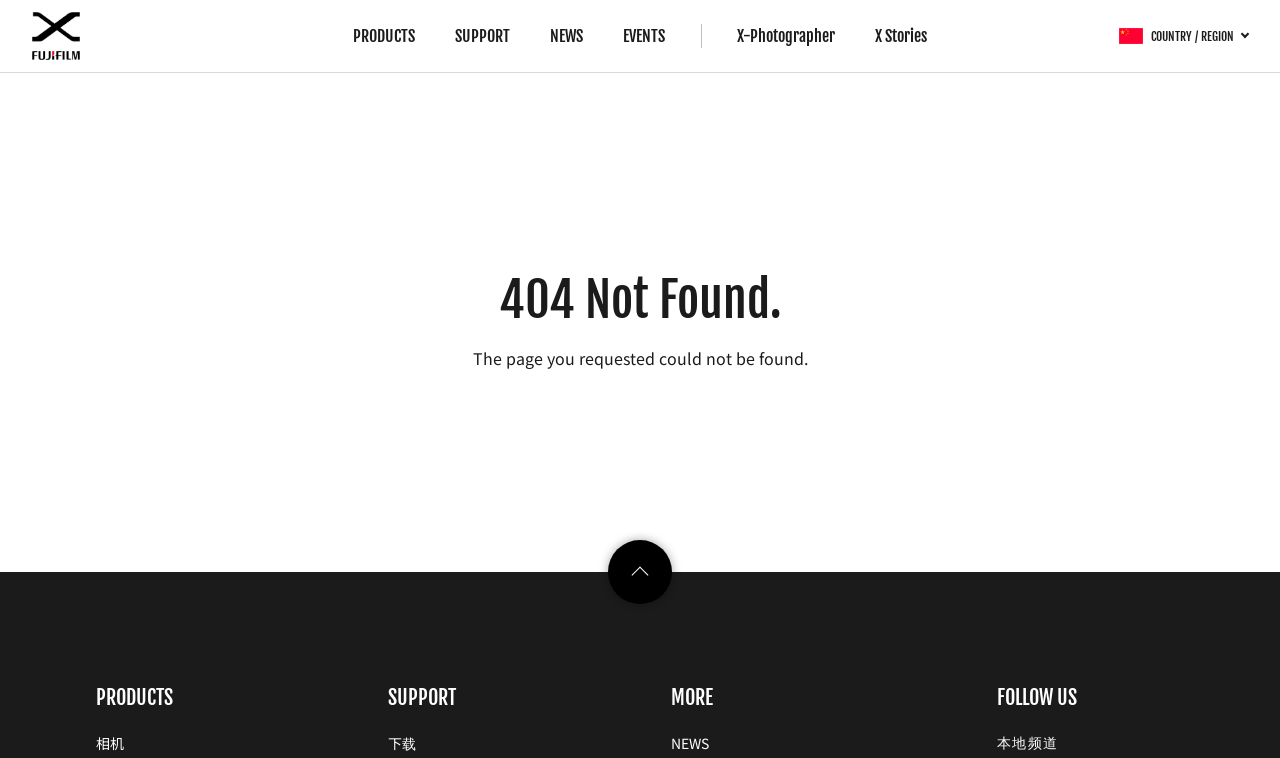How many main categories are there in the top navigation menu?
Based on the image content, provide your answer in one word or a short phrase.

5